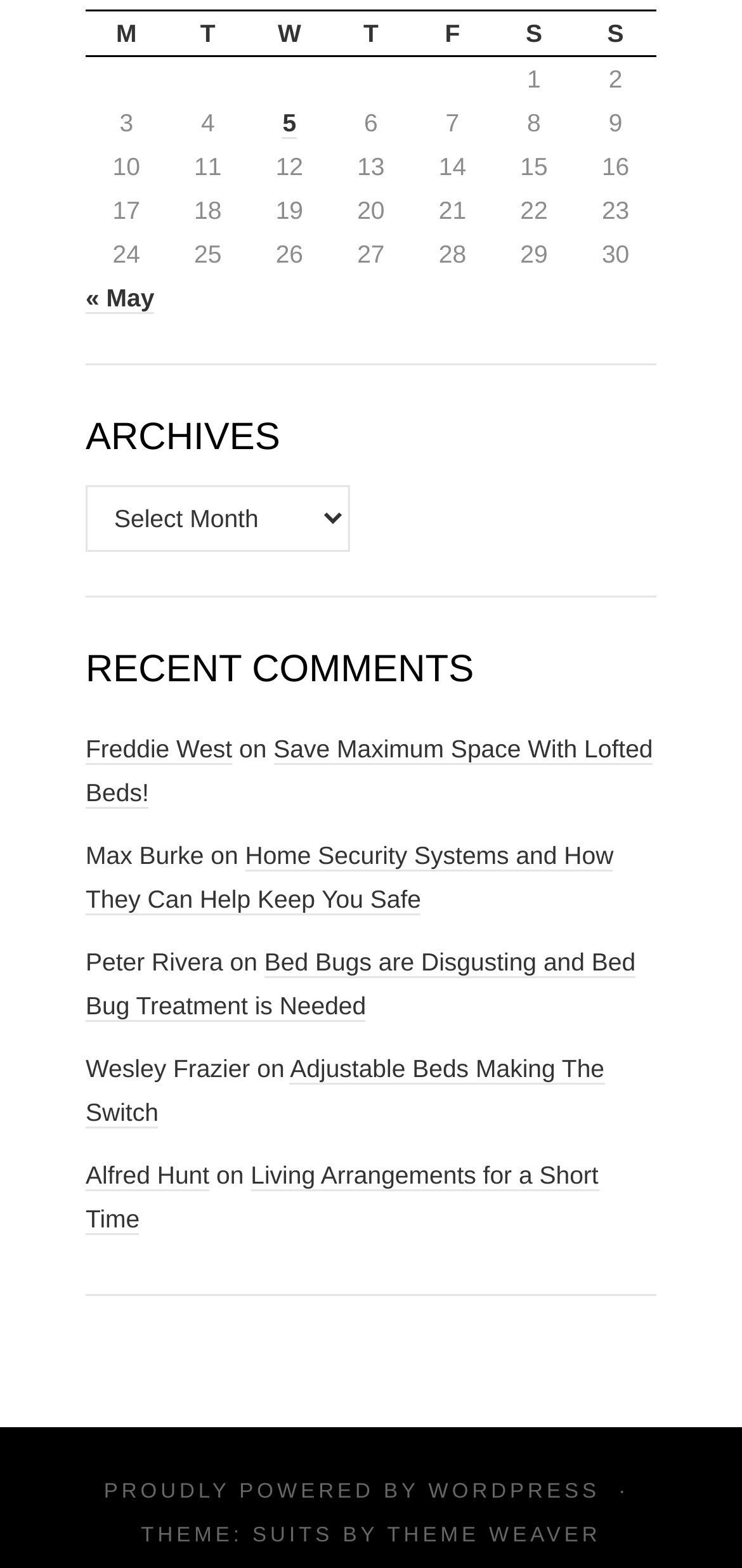Locate the bounding box coordinates of the area that needs to be clicked to fulfill the following instruction: "Click on the 'WORDPRESS' link". The coordinates should be in the format of four float numbers between 0 and 1, namely [left, top, right, bottom].

[0.577, 0.944, 0.809, 0.959]